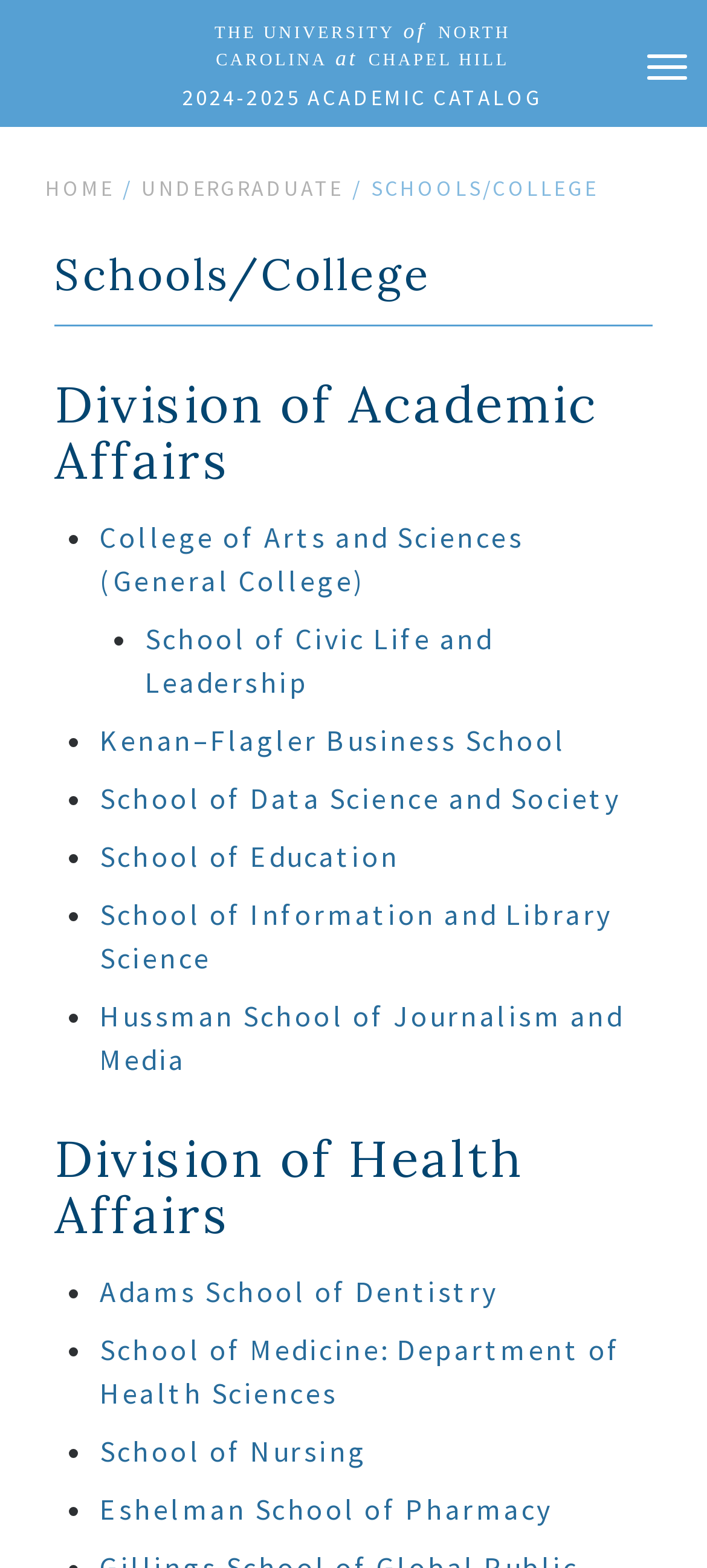Please locate the bounding box coordinates of the element's region that needs to be clicked to follow the instruction: "Go to the Undergraduate page". The bounding box coordinates should be provided as four float numbers between 0 and 1, i.e., [left, top, right, bottom].

[0.2, 0.111, 0.486, 0.128]